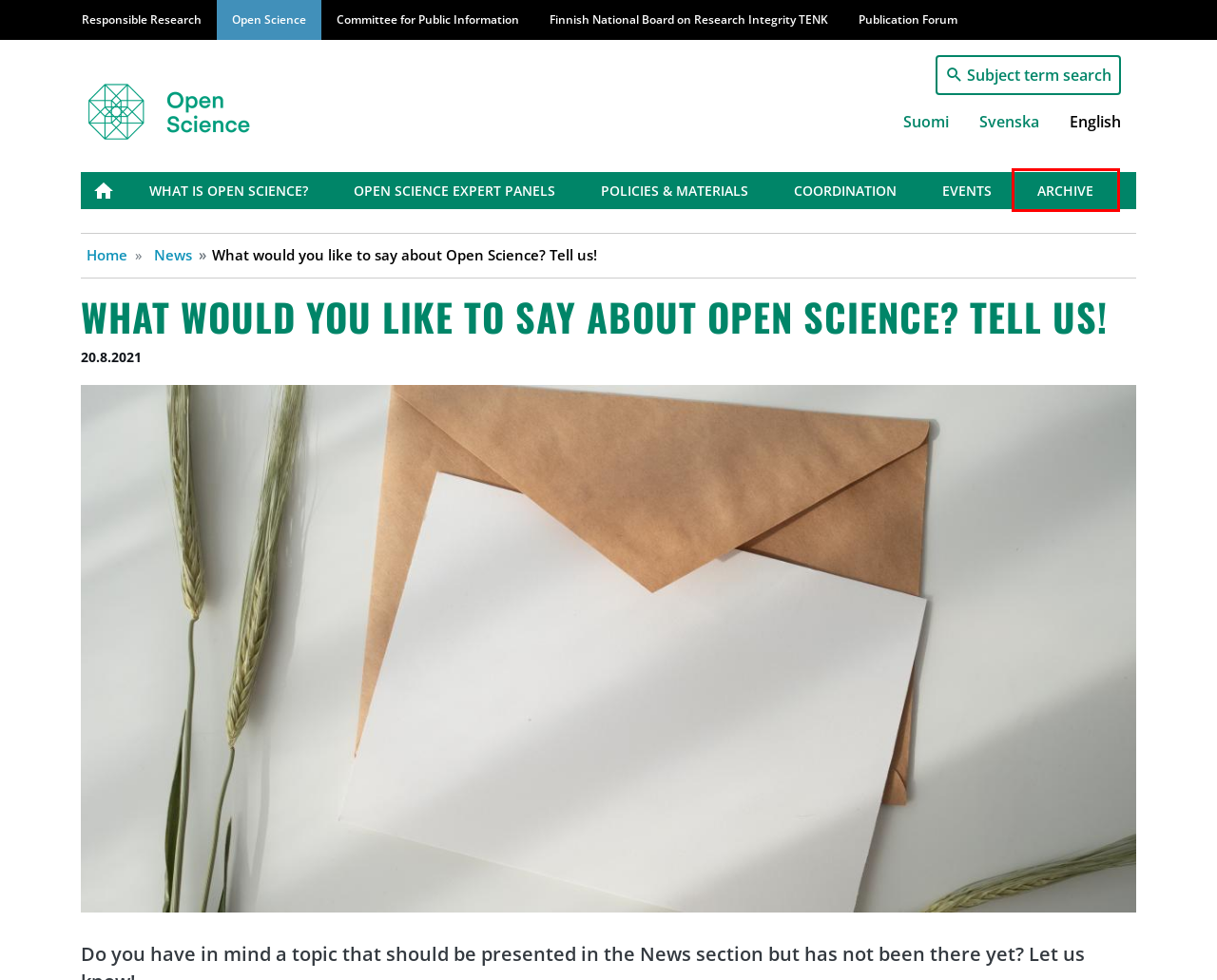Analyze the screenshot of a webpage that features a red rectangle bounding box. Pick the webpage description that best matches the new webpage you would see after clicking on the element within the red bounding box. Here are the candidates:
A. Open Science Archive | Open Science
B. Open Science Expert Panels | Open Science
C. Open Science and Research Policies | Open Science
D. Mitä sinä haluaisit sanoa avoimesta tieteestä? Kerro meille! | Avoin tiede
E. Open Science
F. Open Science Coordination | Open Science
G. Open Science Events | Open Science
H. What is open science? | Open Science

A